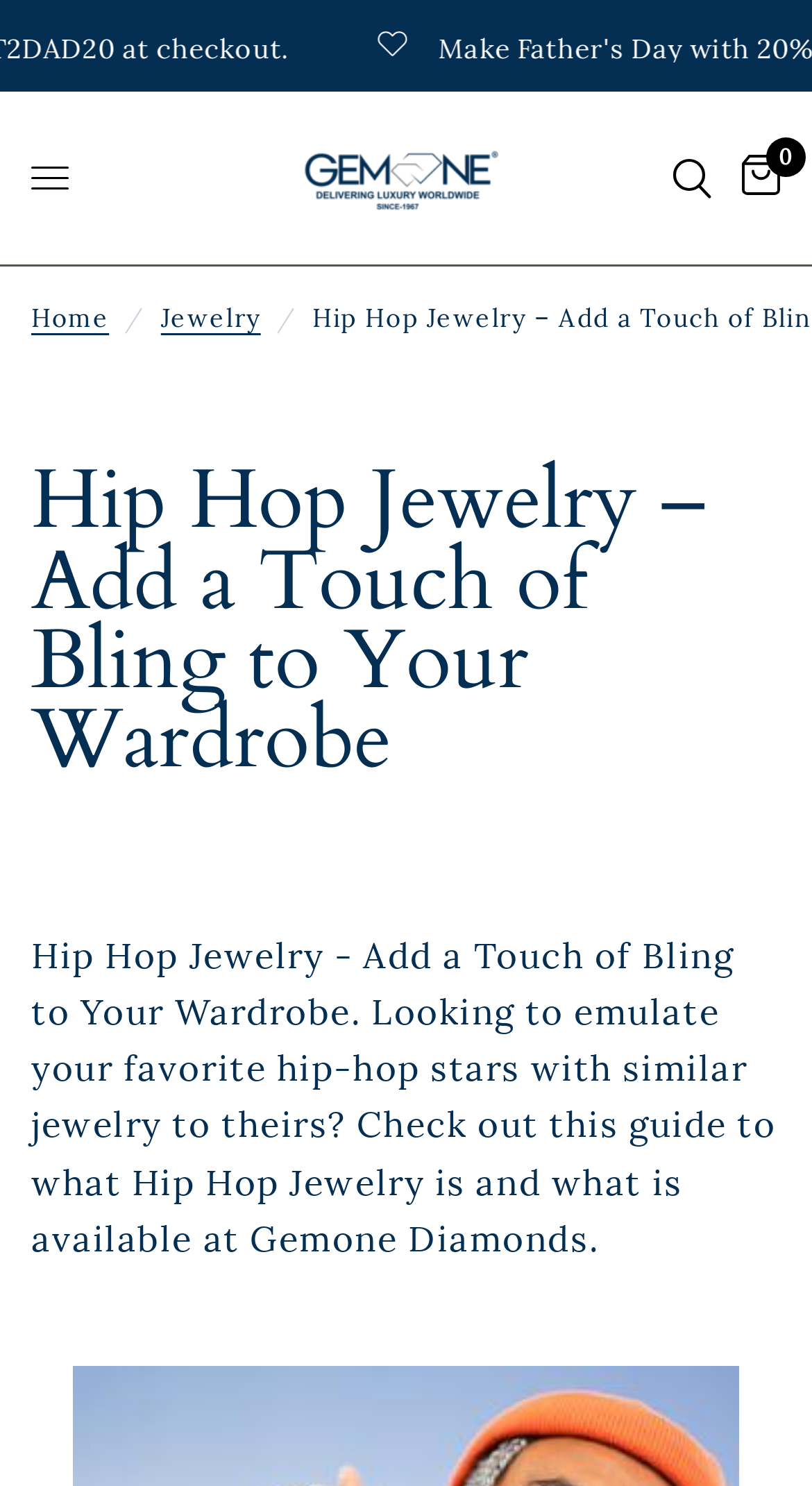What is the purpose of the disclosure triangle?
Answer with a single word or phrase by referring to the visual content.

To show details